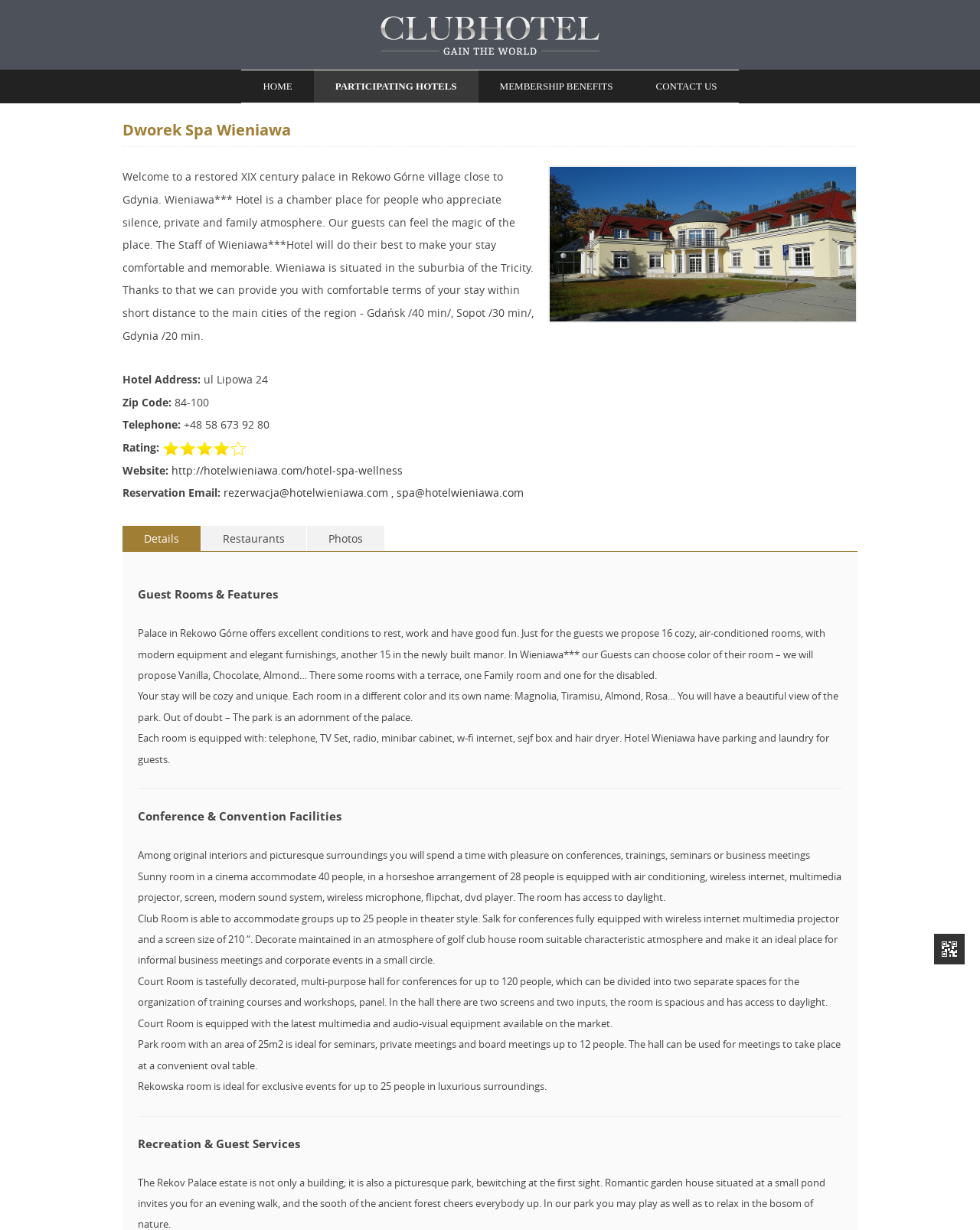What is the capacity of the Court Room?
Answer the question with detailed information derived from the image.

The Court Room is a multi-purpose hall that can accommodate conferences for up to 120 people, which can be divided into two separate spaces for the organization of training courses and workshops.